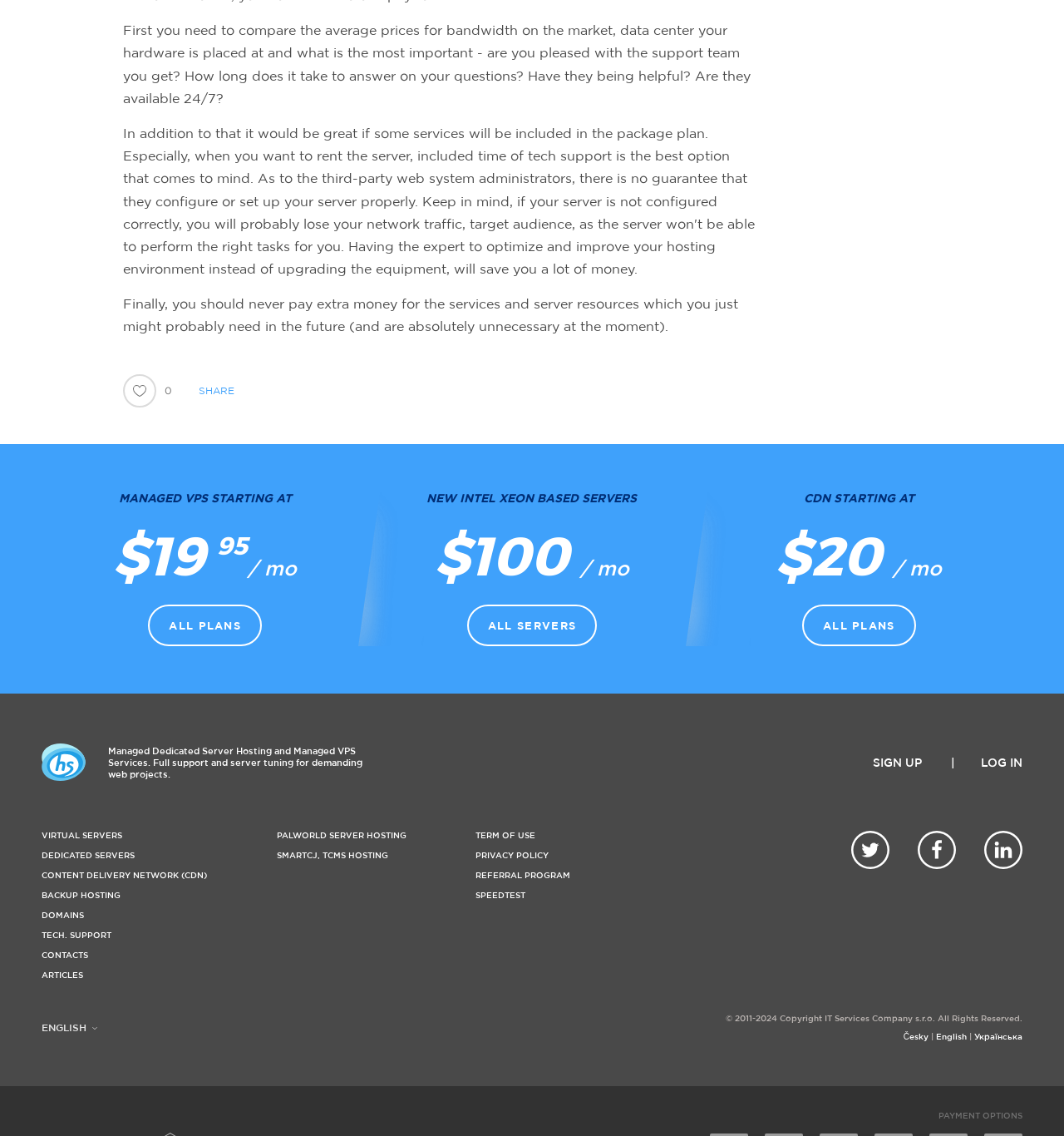Kindly respond to the following question with a single word or a brief phrase: 
What is the starting price of Managed VPS?

$19